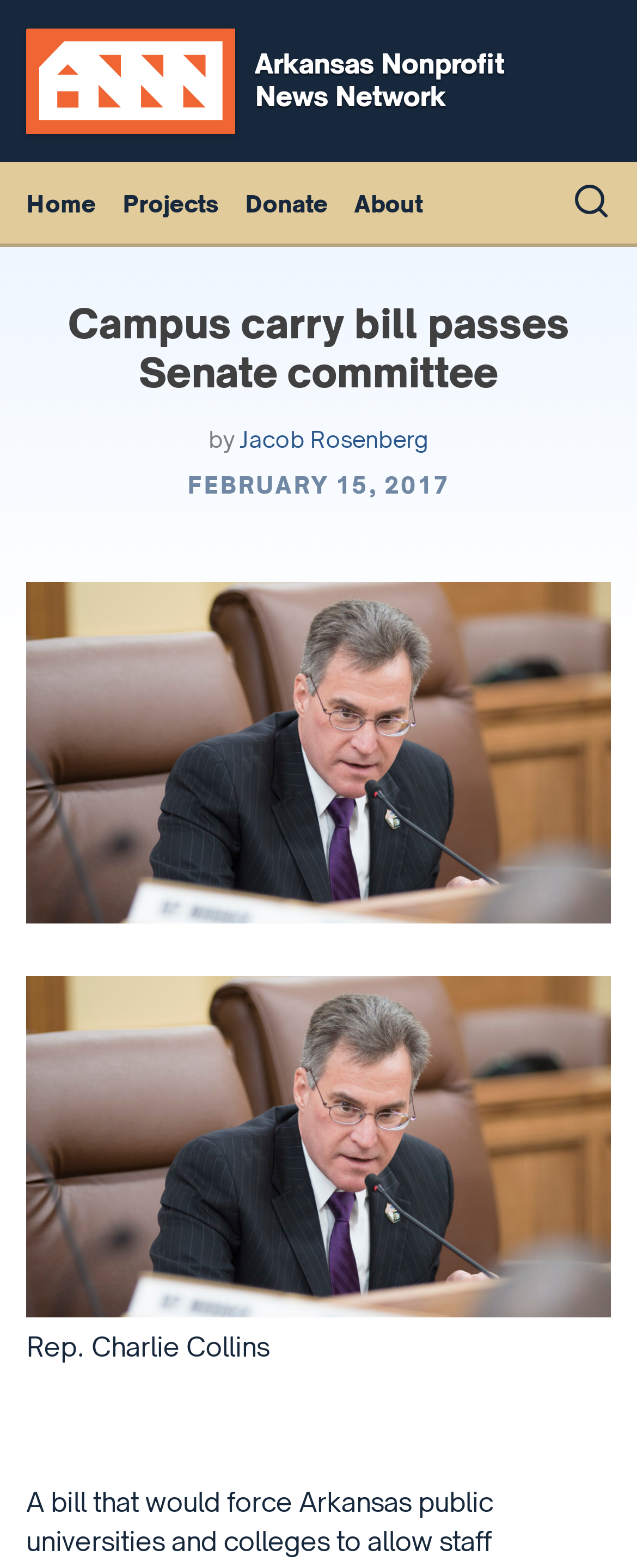Generate an in-depth caption that captures all aspects of the webpage.

The webpage is about a news article titled "Campus carry bill passes Senate committee" from the Arkansas Nonprofit News Network. At the top left of the page, there is a logo of the news network, accompanied by a heading with the same name. Below the logo, there are four navigation links: "Home", "Projects", "Donate", and "About", arranged horizontally.

To the right of the navigation links, there is a button with an image inside. Below the navigation links, the main article begins with a heading that matches the title of the webpage. The article is attributed to "Jacob Rosenberg" and dated "FEBRUARY 15, 2017".

The article features a large figure that takes up most of the page, with a caption below it. The figure contains an image, and the caption mentions "Rep. Charlie Collins". There is also a small, empty figure above the main figure, with an empty figcaption.

At the very top of the page, there is a link to the Arkansas Nonprofit News Network, which is likely a site-wide link.